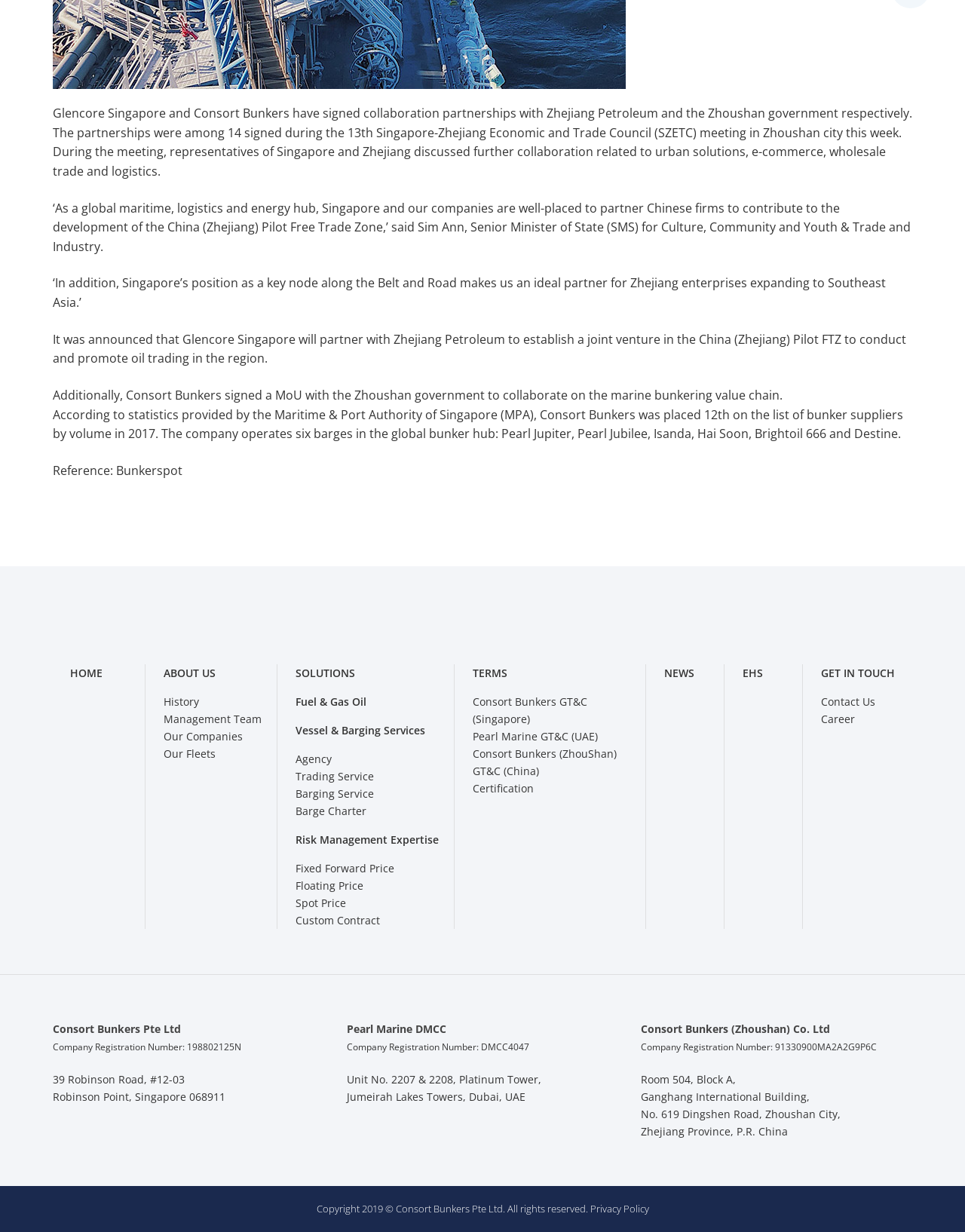Find the bounding box coordinates of the area to click in order to follow the instruction: "View ABOUT US".

[0.17, 0.54, 0.223, 0.552]